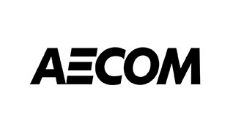What is AECOM's role in urban planning?
Give a thorough and detailed response to the question.

As a key sponsor within the landscape architecture community, AECOM plays a crucial role in creating innovative spaces and infrastructure that address contemporary spatial, environmental, and social challenges through collaborative solutions for urban planning and environmental design.